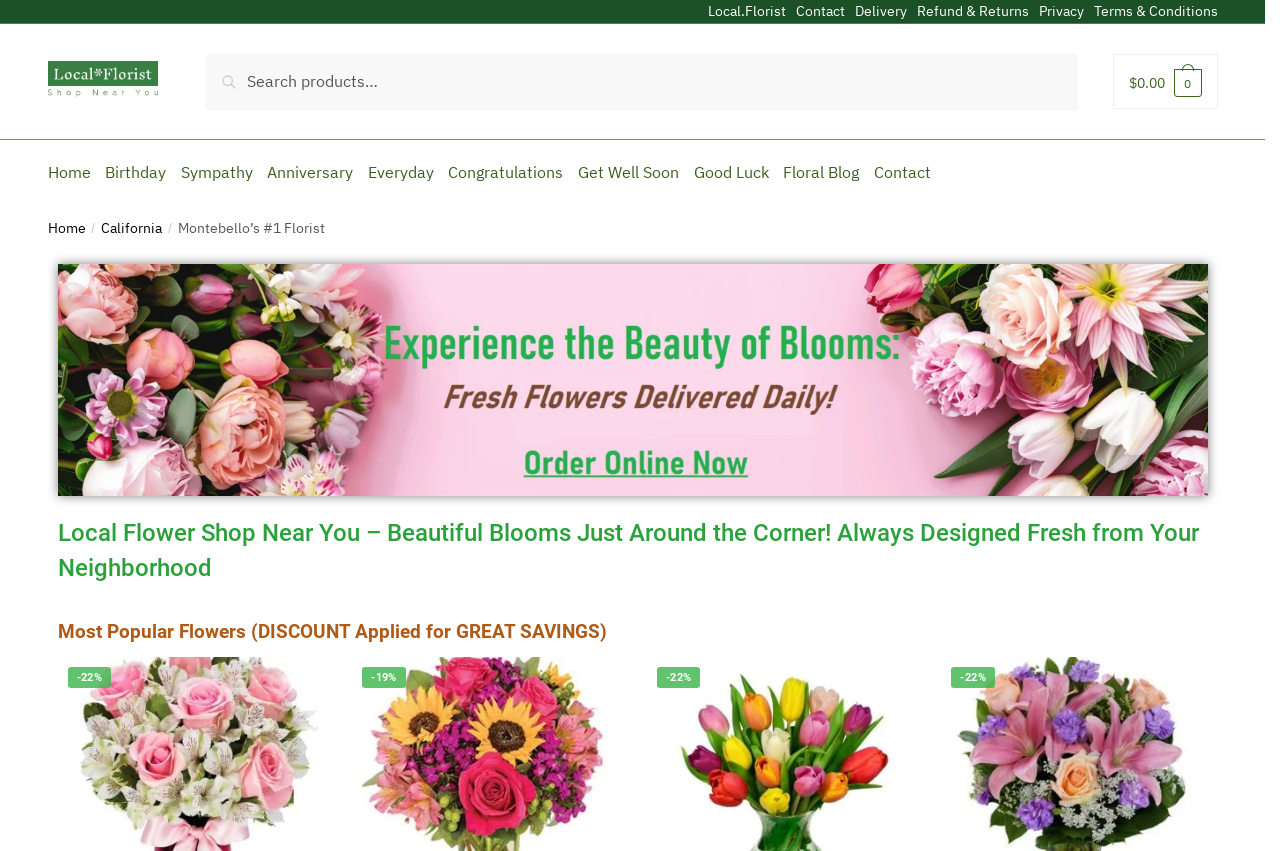What is the purpose of the search box?
Using the visual information, respond with a single word or phrase.

To search for flowers